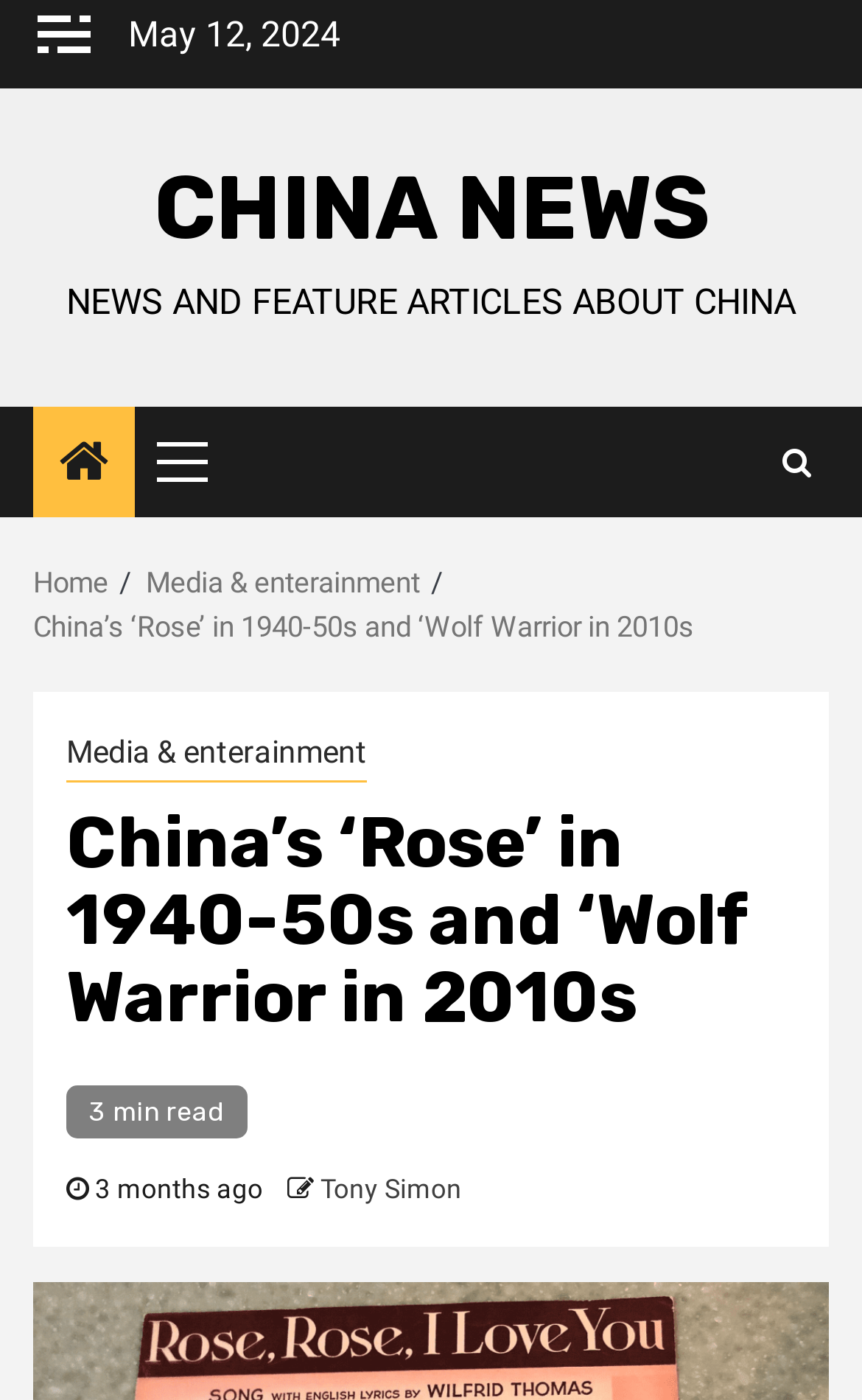Extract the primary header of the webpage and generate its text.

China’s ‘Rose’ in 1940-50s and ‘Wolf Warrior in 2010s